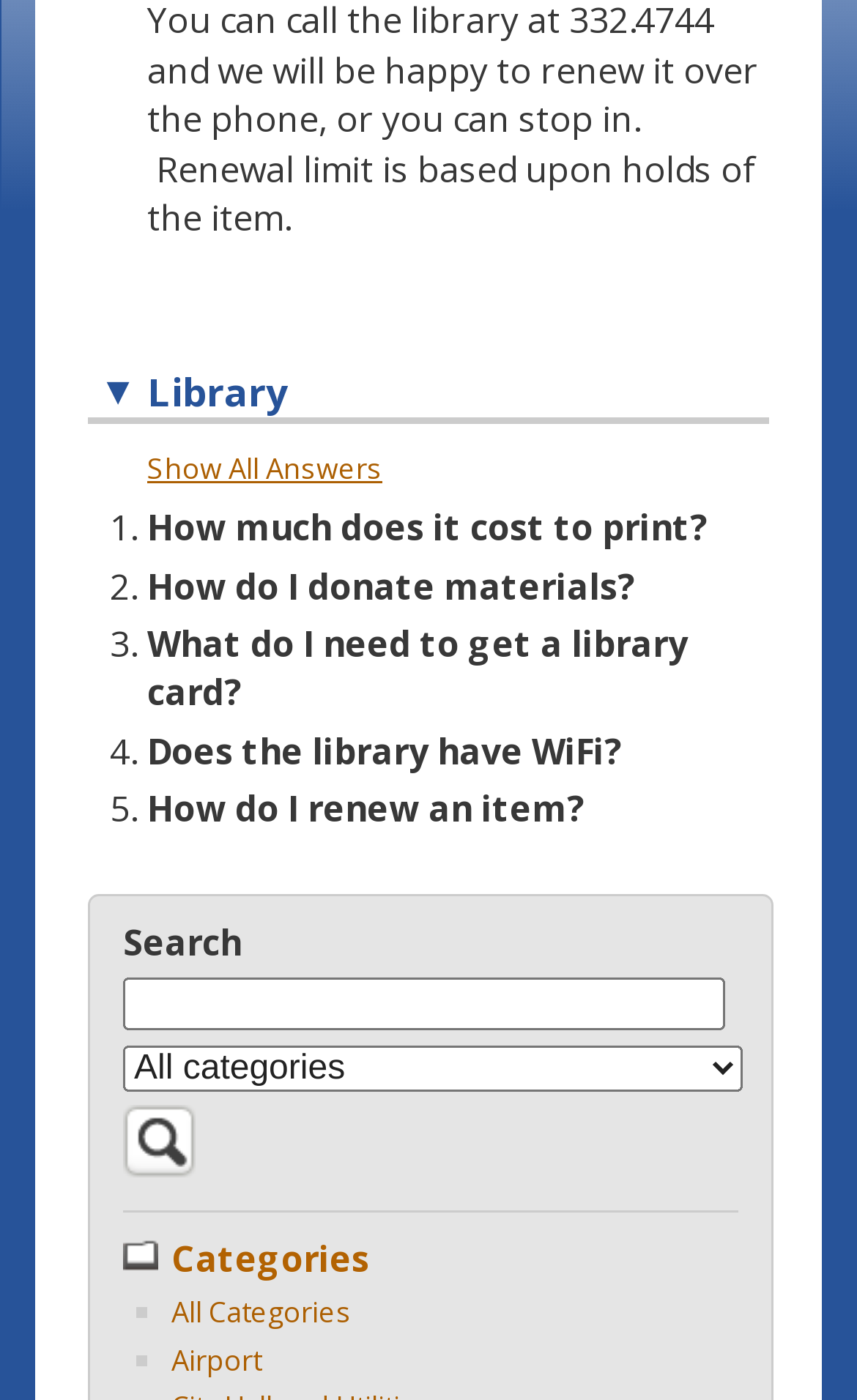Specify the bounding box coordinates of the area to click in order to execute this command: 'Search for something'. The coordinates should consist of four float numbers ranging from 0 to 1, and should be formatted as [left, top, right, bottom].

[0.144, 0.698, 0.846, 0.736]